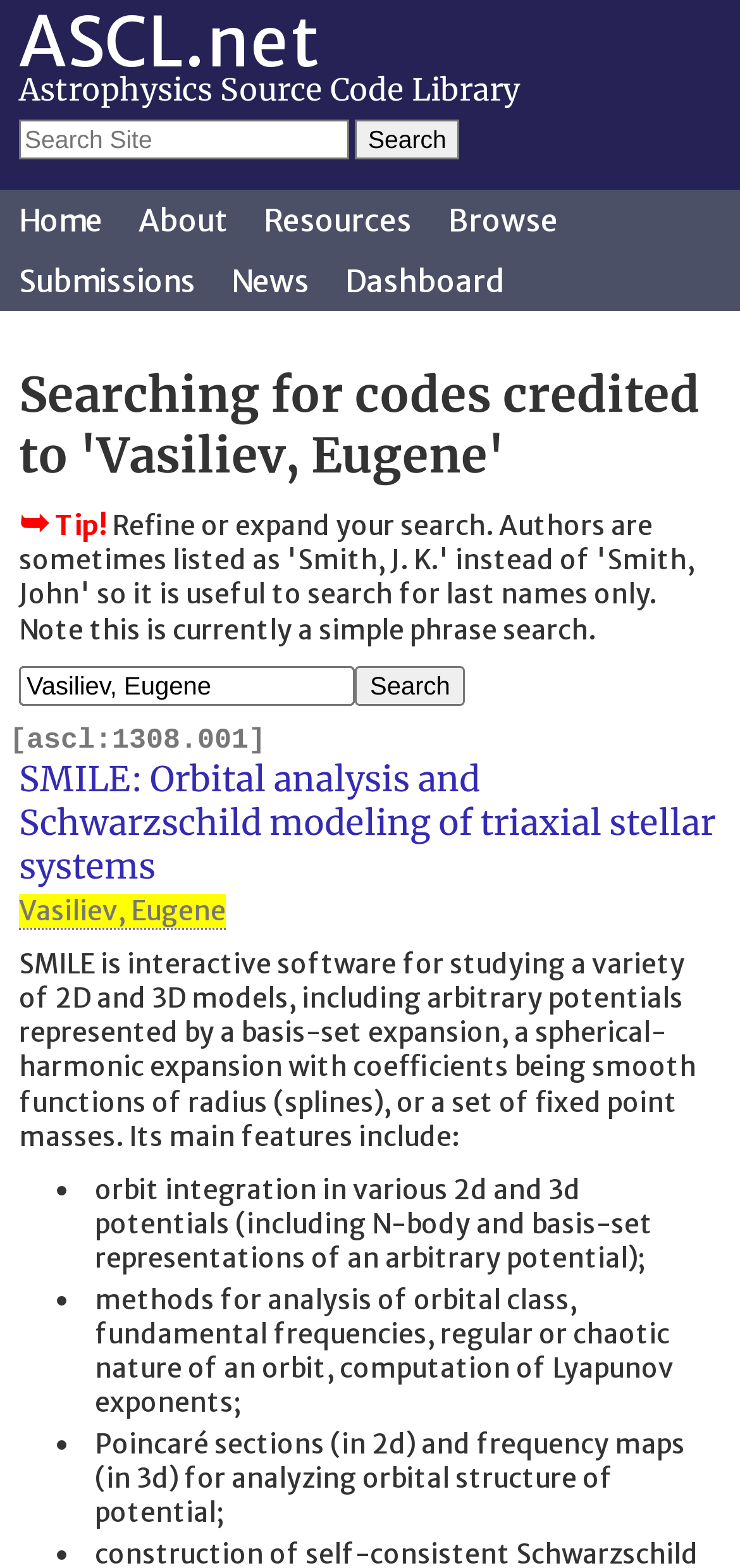Please find the bounding box coordinates of the section that needs to be clicked to achieve this instruction: "go to February 2023".

None